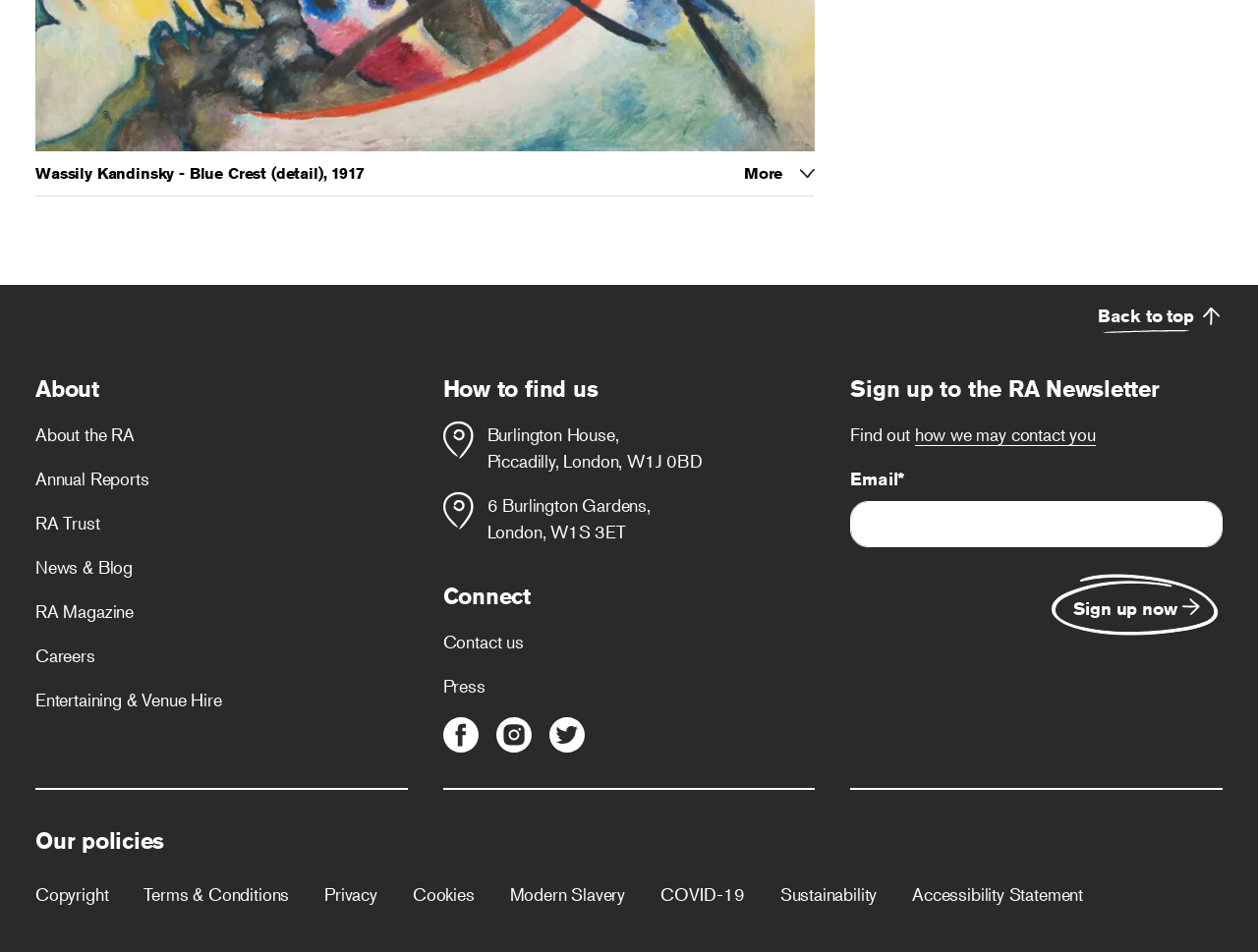Provide a brief response to the question below using one word or phrase:
What can you do with the RA Newsletter?

Find out how we may contact you